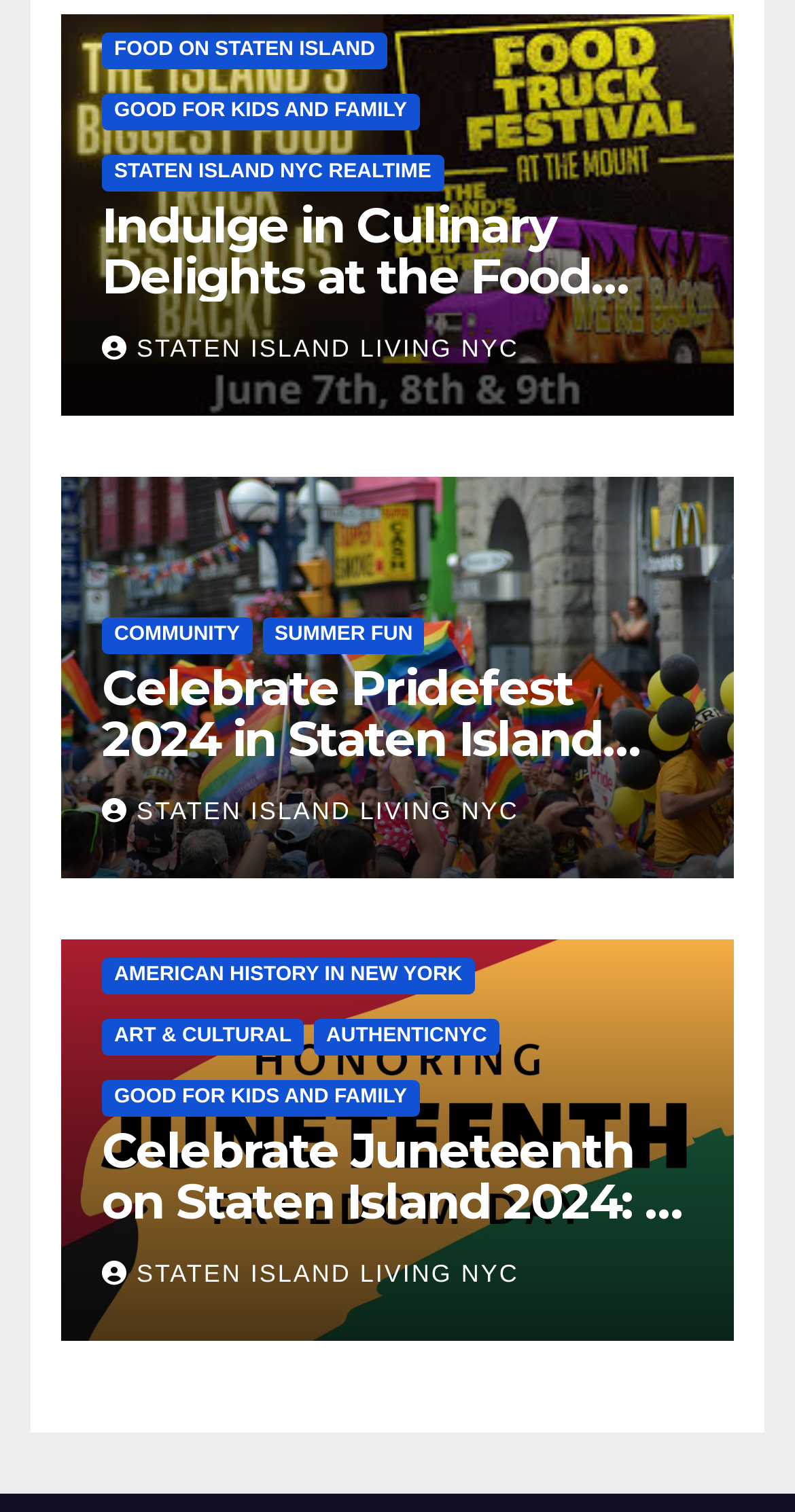Please identify the bounding box coordinates of the clickable area that will allow you to execute the instruction: "Discover AMERICAN HISTORY IN NEW YORK".

[0.128, 0.633, 0.597, 0.658]